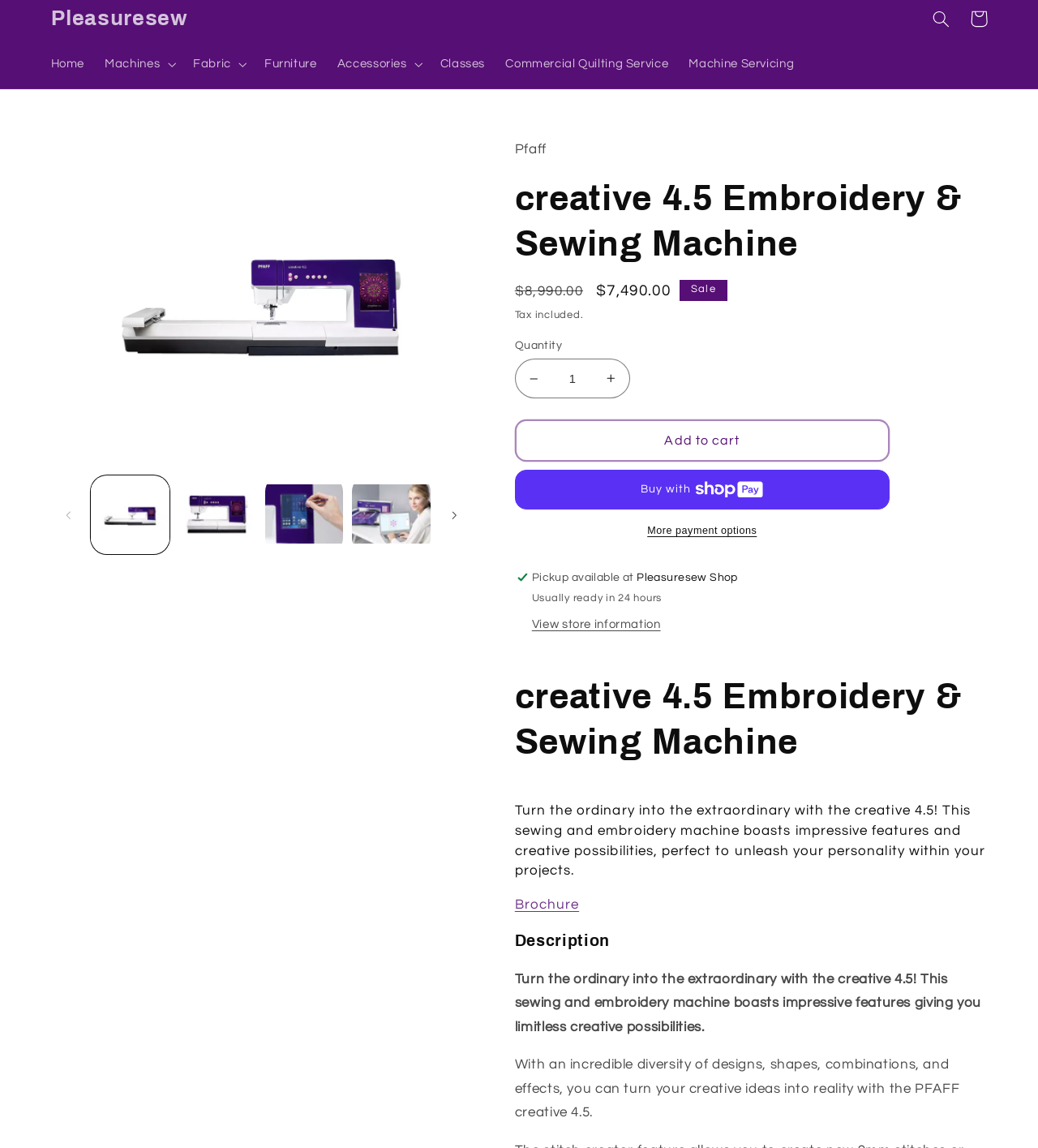Show the bounding box coordinates for the element that needs to be clicked to execute the following instruction: "Click the 'Machines' button". Provide the coordinates in the form of four float numbers between 0 and 1, i.e., [left, top, right, bottom].

[0.091, 0.04, 0.176, 0.072]